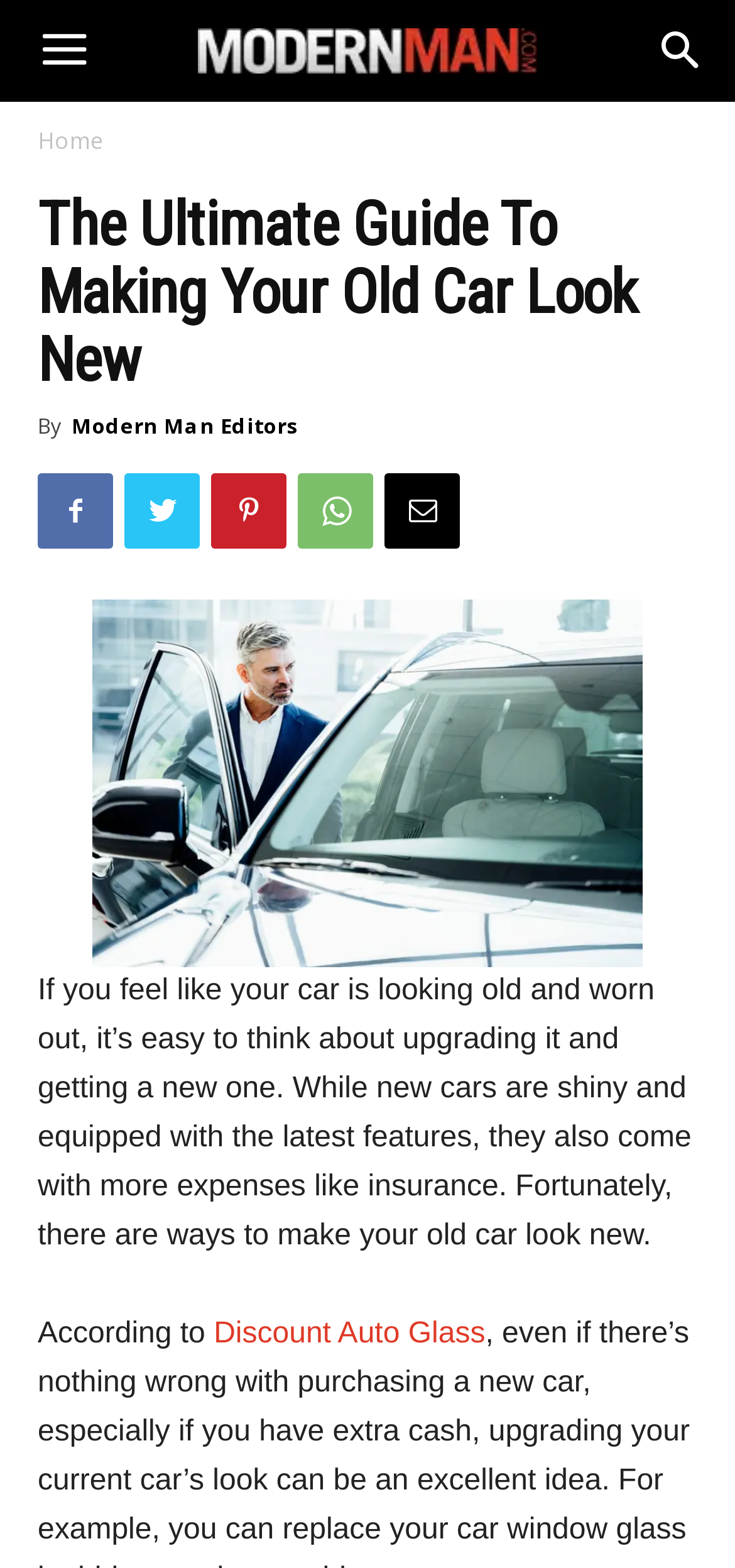Please find the top heading of the webpage and generate its text.

The Ultimate Guide To Making Your Old Car Look New